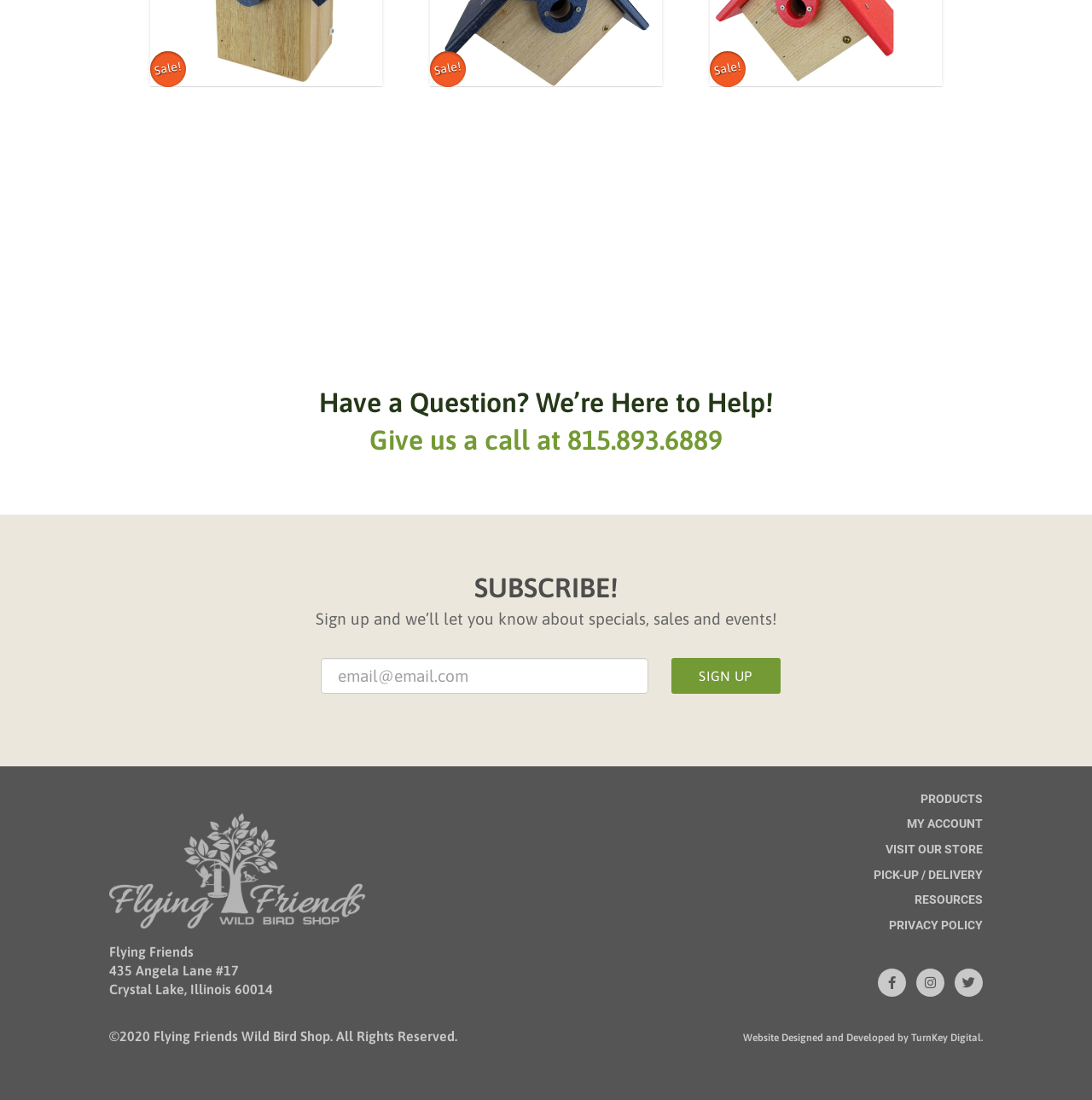Extract the bounding box of the UI element described as: "name="item_meta[3]" placeholder="email@email.com"".

[0.294, 0.598, 0.594, 0.631]